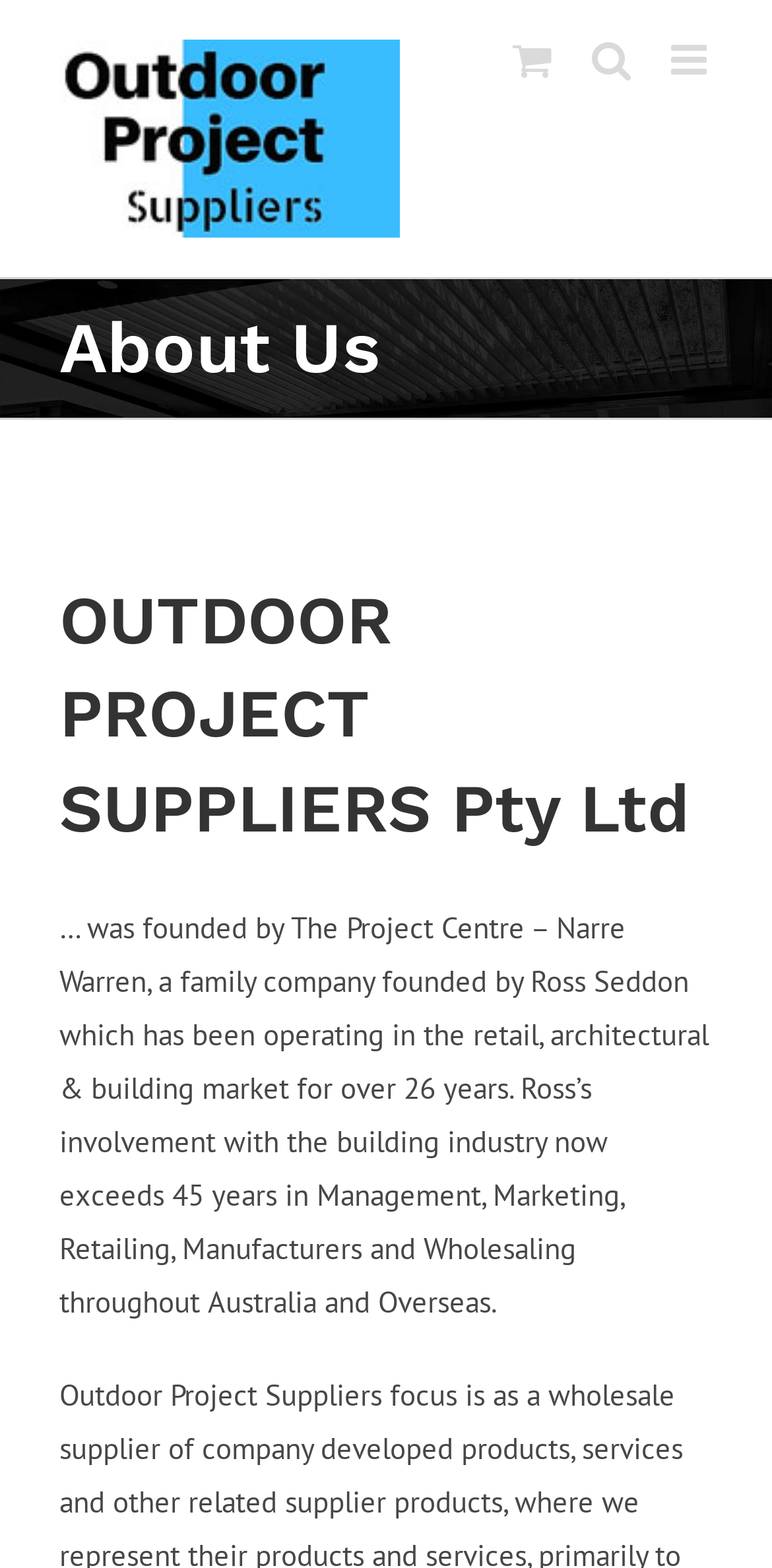What is the name of the family company founded by Ross Seddon?
Please respond to the question with a detailed and well-explained answer.

In the 'About Us' section, it is mentioned that '… was founded by The Project Centre – Narre Warren, a family company founded by Ross Seddon…'.